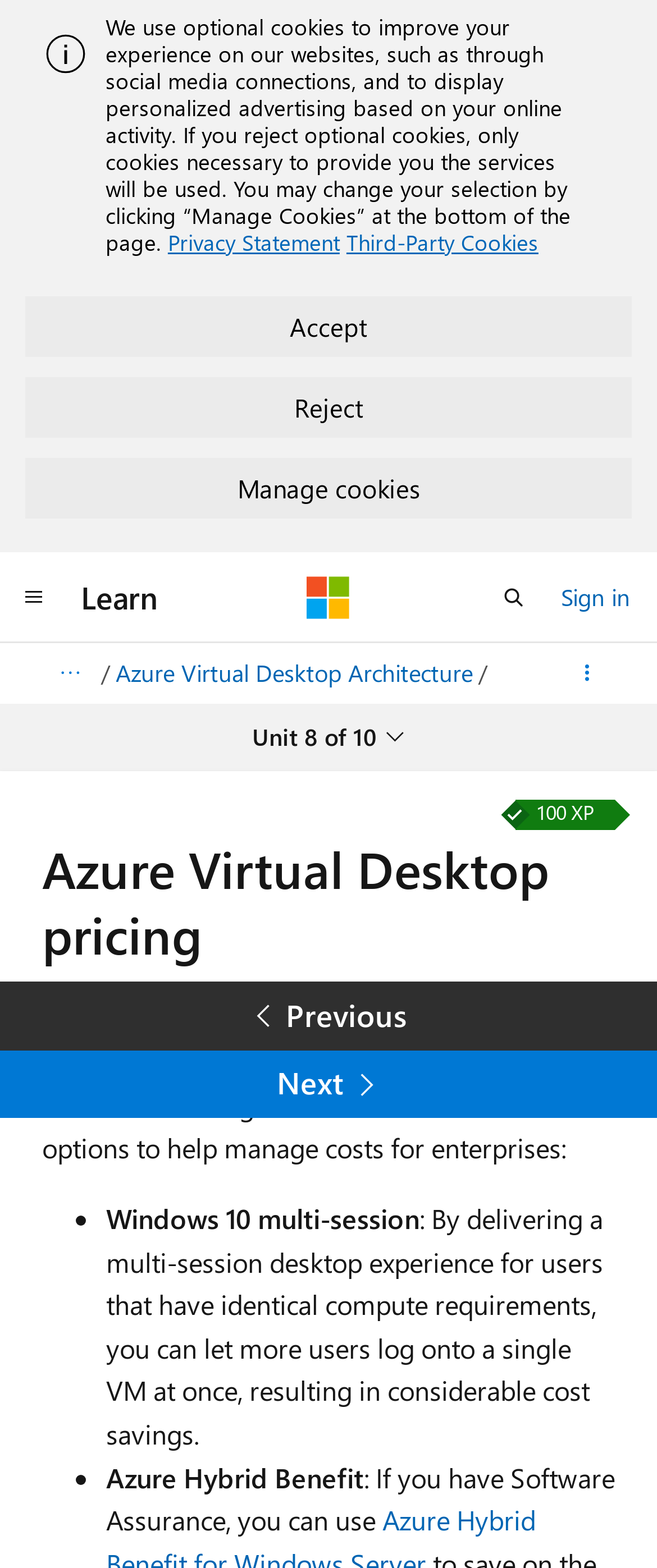What is the topic of this webpage?
Based on the image, answer the question in a detailed manner.

Based on the webpage's content, I can see that the main heading is 'Azure Virtual Desktop pricing' and the text below it discusses different options to manage costs for enterprises, so the topic of this webpage is Azure Virtual Desktop pricing.